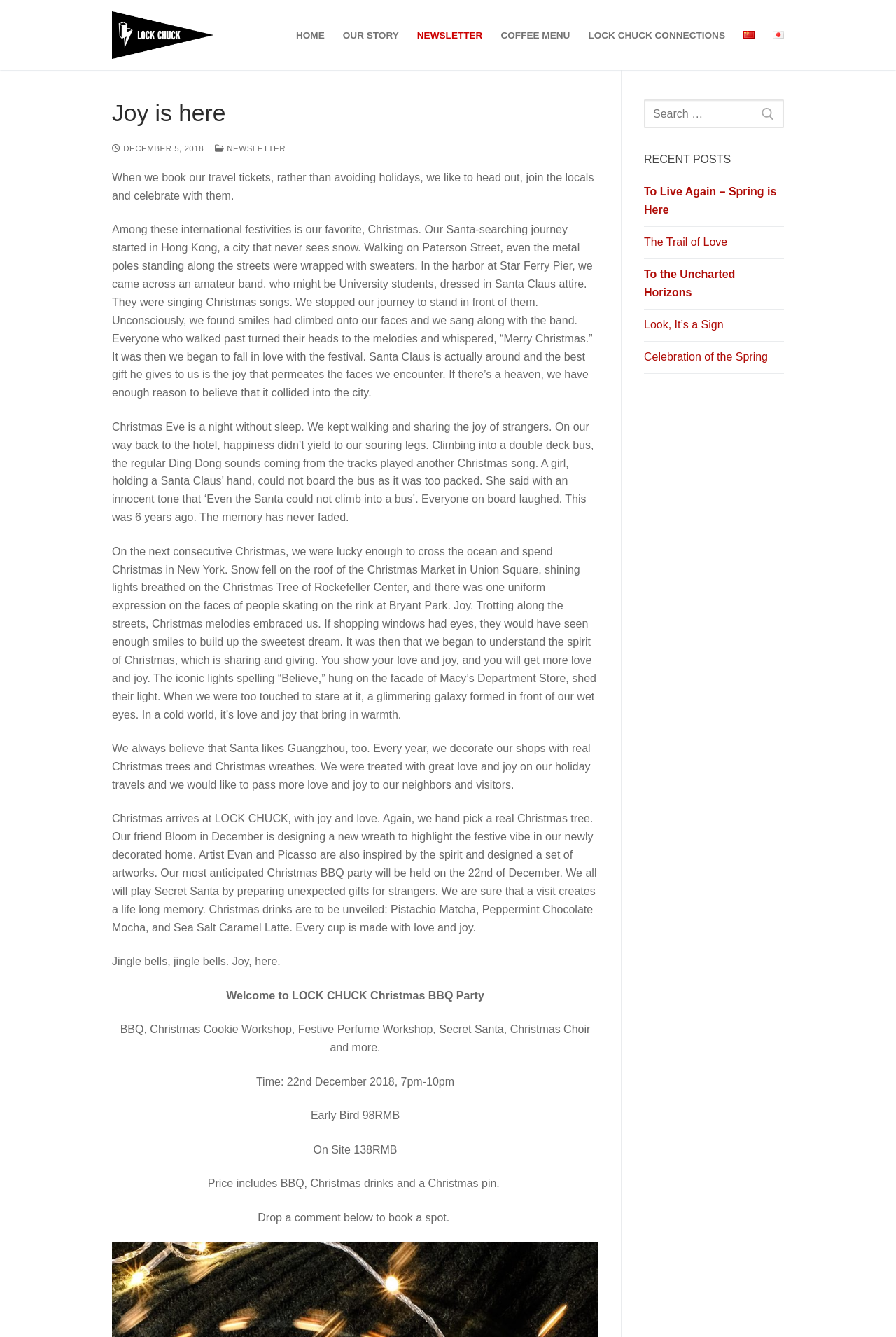Please identify the coordinates of the bounding box that should be clicked to fulfill this instruction: "Search for something on the site".

None